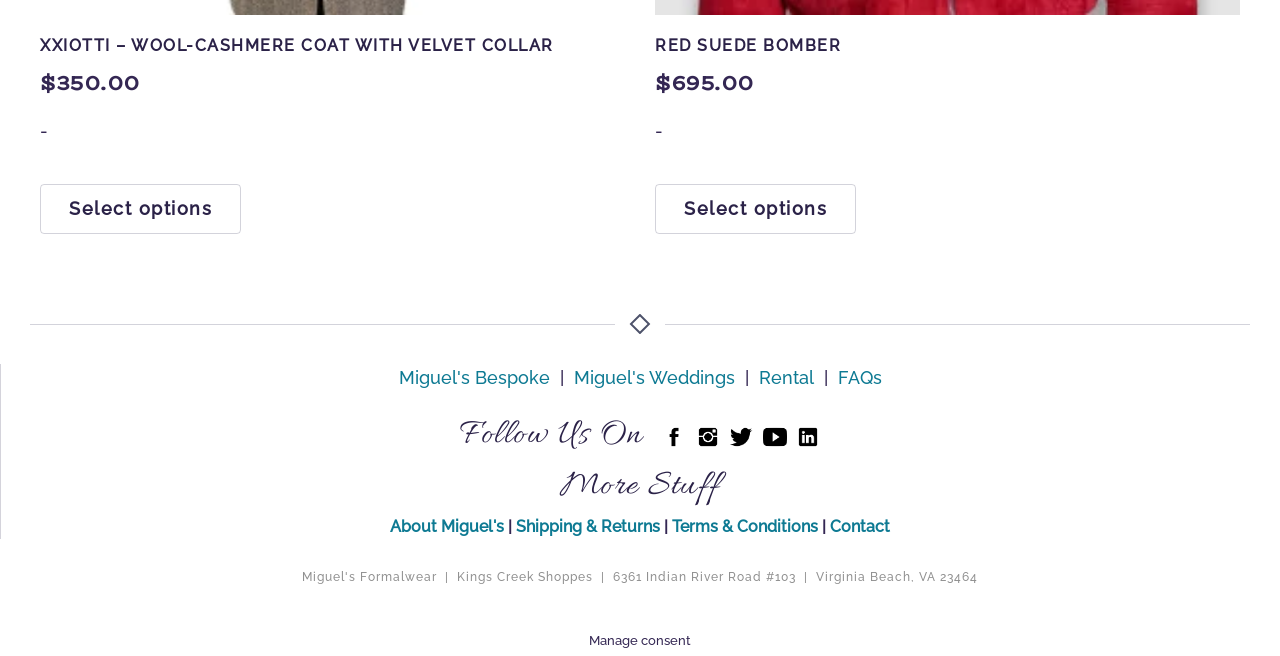What is the second option in the 'Follow Us On' section?
Using the image as a reference, answer with just one word or a short phrase.

Facebook